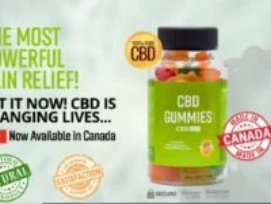Given the content of the image, can you provide a detailed answer to the question?
What are the two seals on the product packaging?

The packaging features seals indicating that the product is 'NATURAL' and 'LAB TESTED', enhancing its credibility and providing assurance to potential customers.